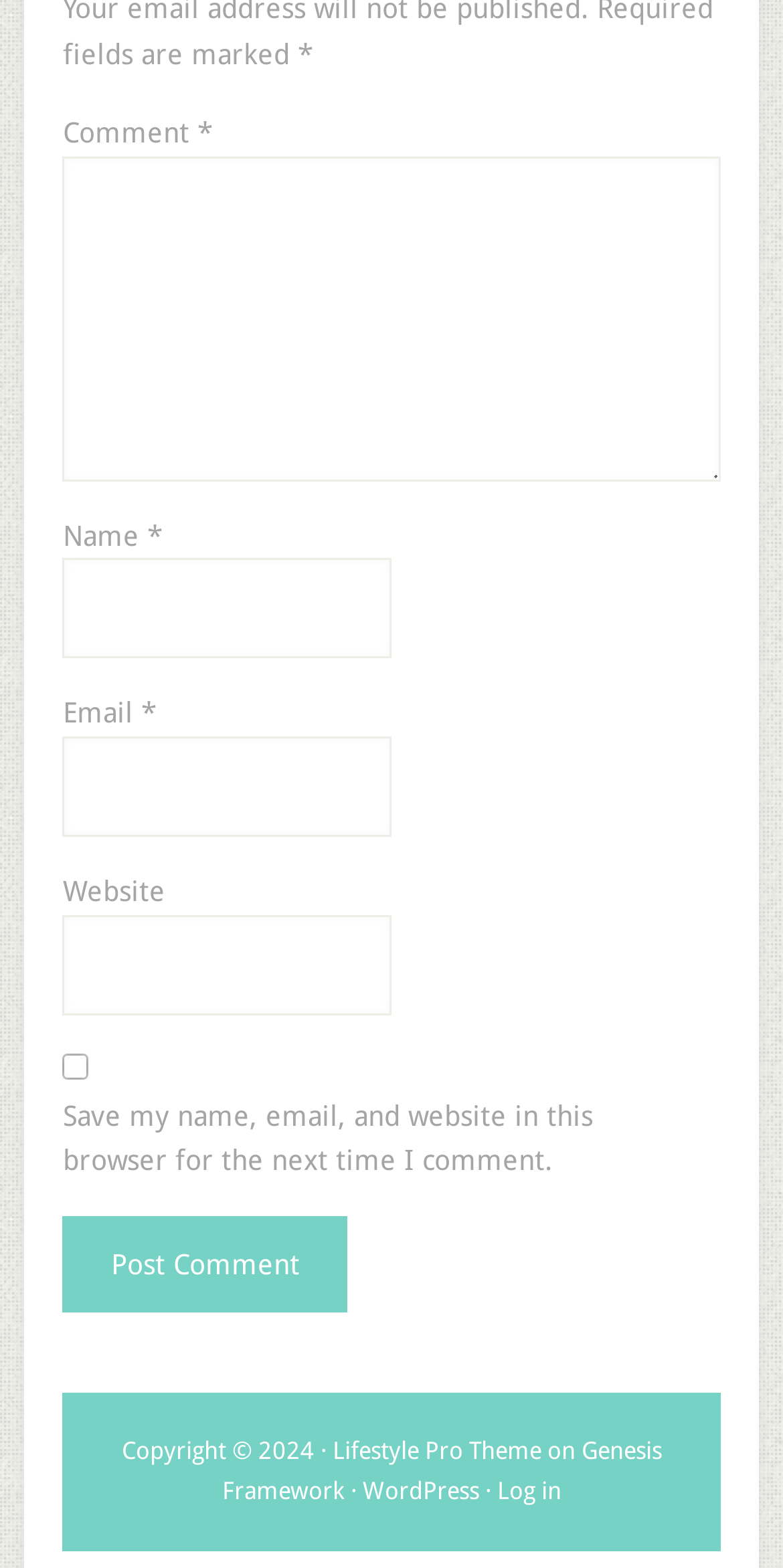Please identify the bounding box coordinates of the element that needs to be clicked to execute the following command: "Check the save my information checkbox". Provide the bounding box using four float numbers between 0 and 1, formatted as [left, top, right, bottom].

[0.08, 0.672, 0.113, 0.688]